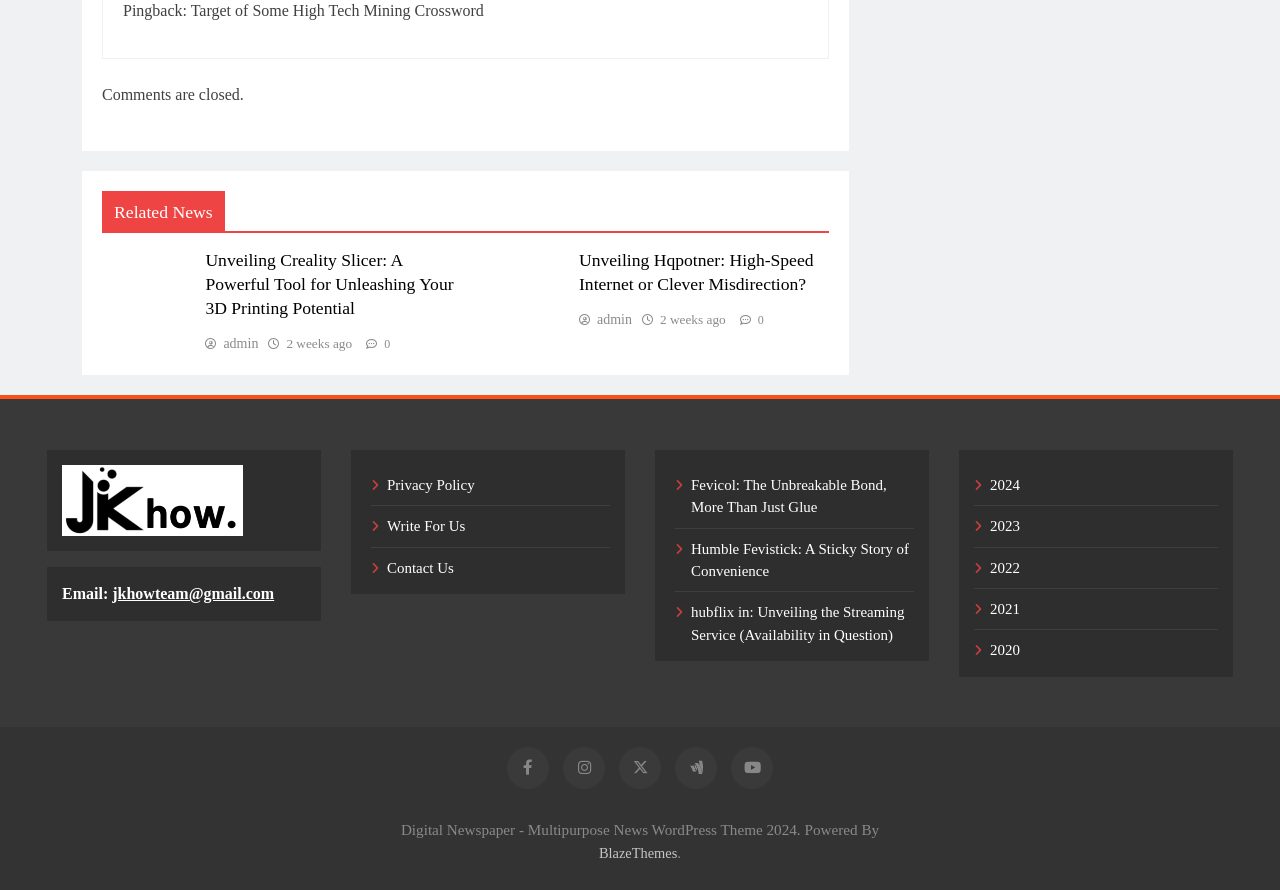Identify the bounding box coordinates of the element to click to follow this instruction: 'Send an email to jkhowteam@gmail.com'. Ensure the coordinates are four float values between 0 and 1, provided as [left, top, right, bottom].

[0.088, 0.657, 0.214, 0.676]